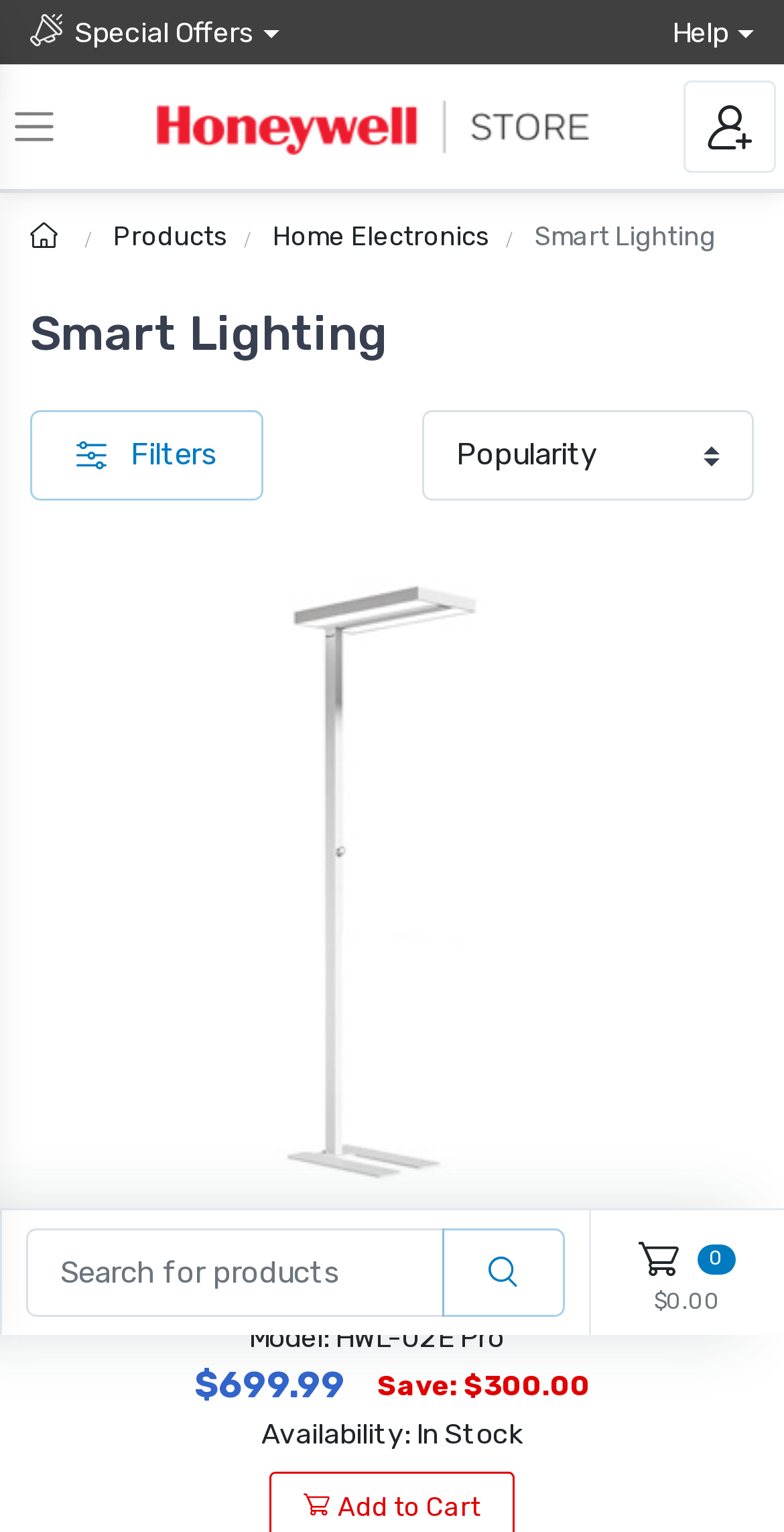Find the bounding box coordinates for the UI element that matches this description: "Filters".

[0.038, 0.268, 0.336, 0.327]